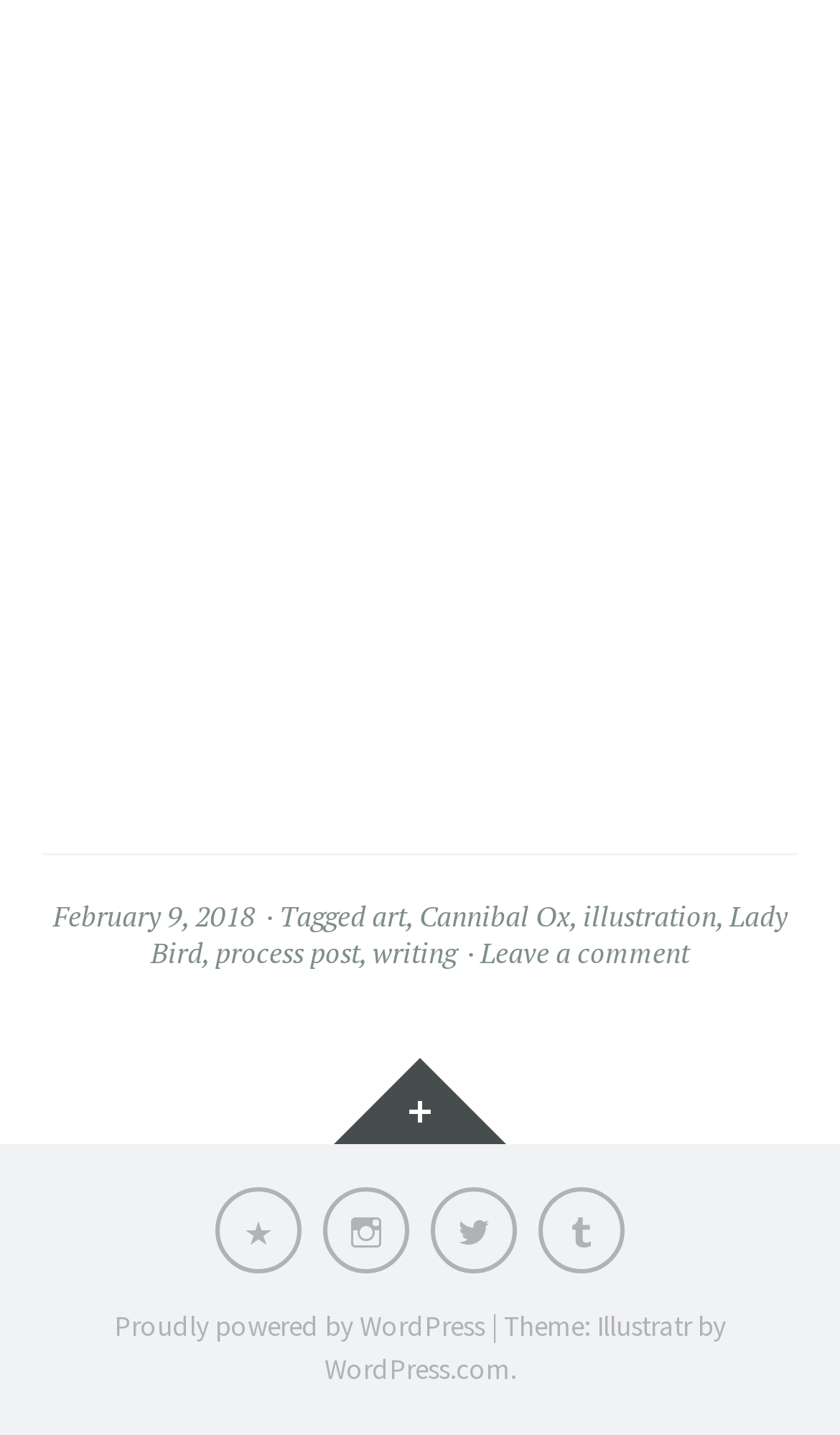Identify the bounding box coordinates of the section to be clicked to complete the task described by the following instruction: "Visit the 'art' page". The coordinates should be four float numbers between 0 and 1, formatted as [left, top, right, bottom].

[0.442, 0.624, 0.483, 0.651]